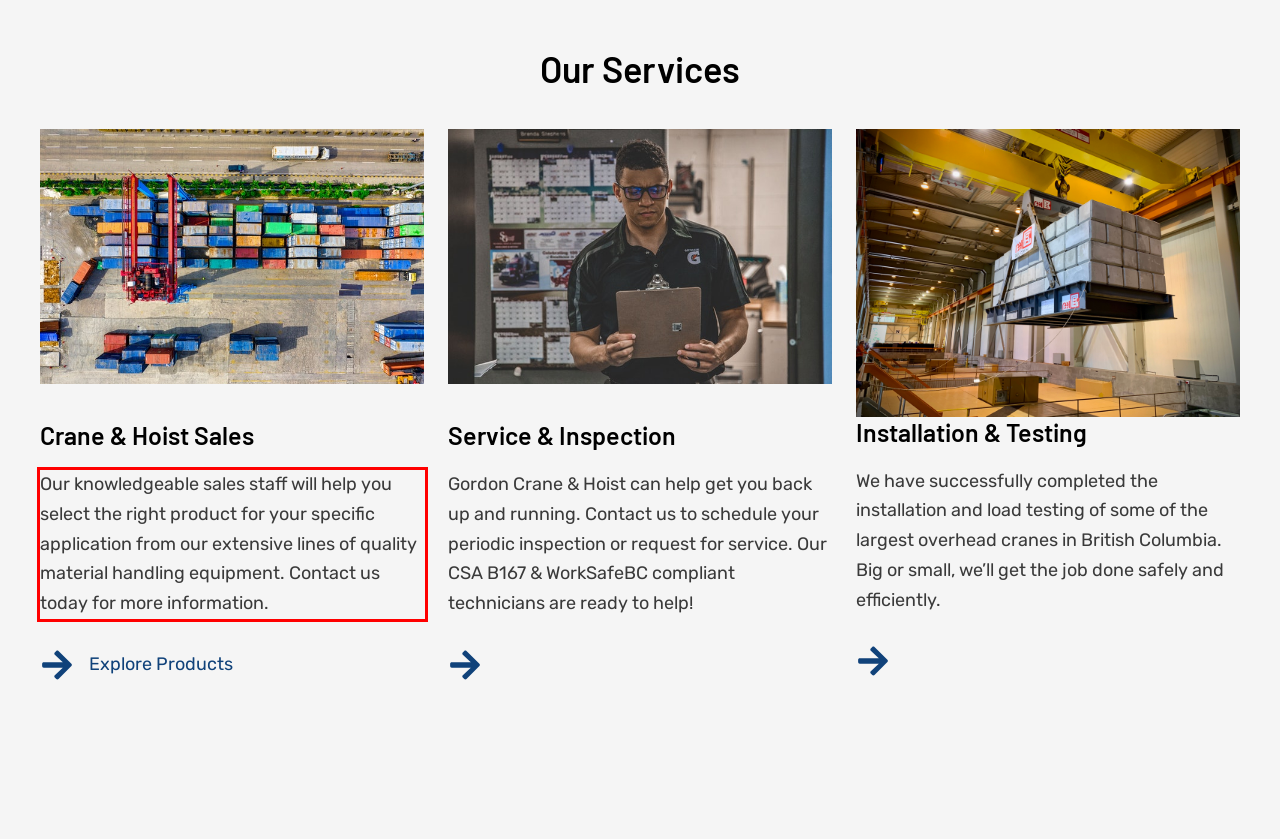Given a screenshot of a webpage containing a red bounding box, perform OCR on the text within this red bounding box and provide the text content.

Our knowledgeable sales staff will help you select the right product for your specific application from our extensive lines of quality material handling equipment. Contact us today for more information.